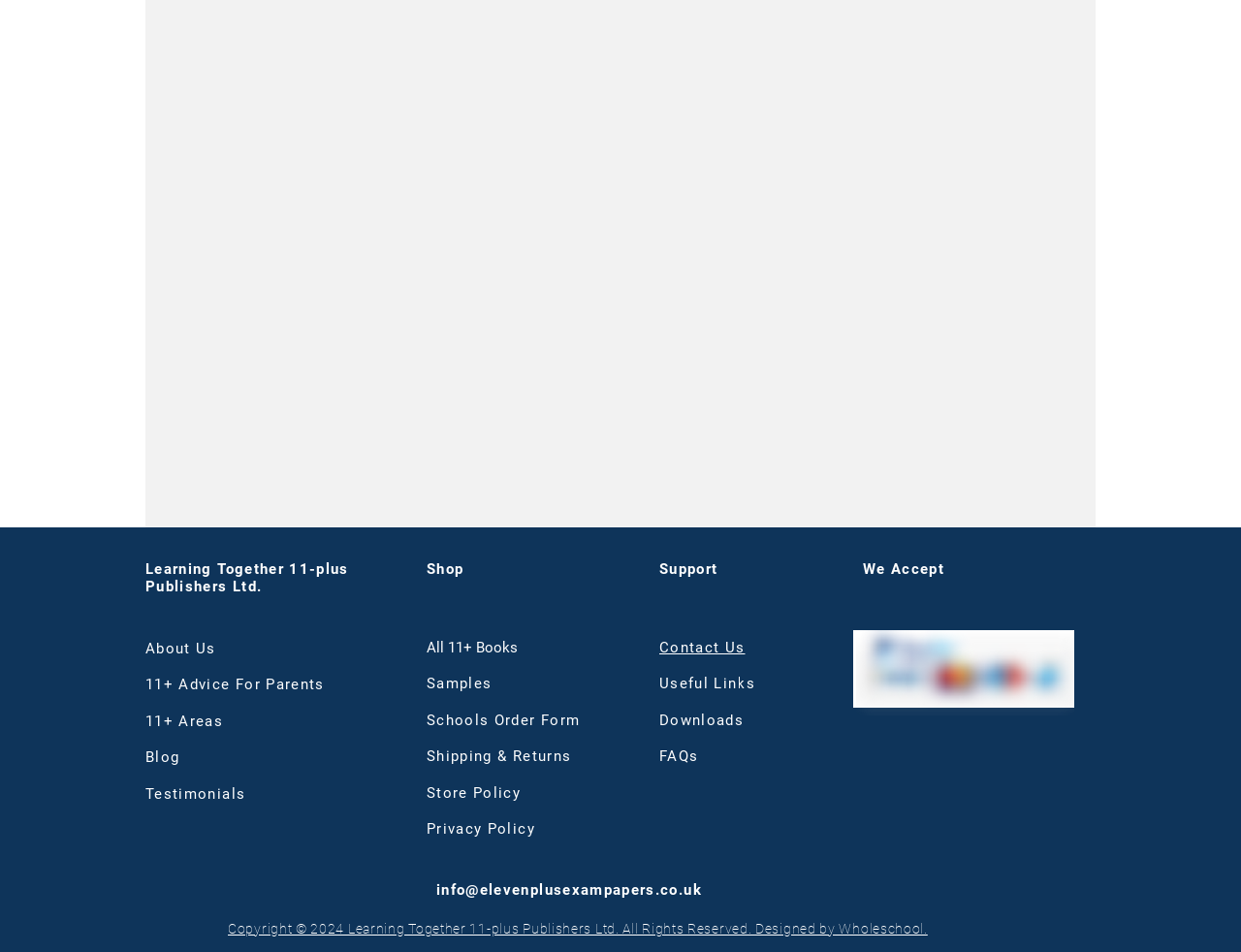Locate the bounding box coordinates of the element that should be clicked to execute the following instruction: "Visit the 'About Us' page".

[0.117, 0.672, 0.174, 0.69]